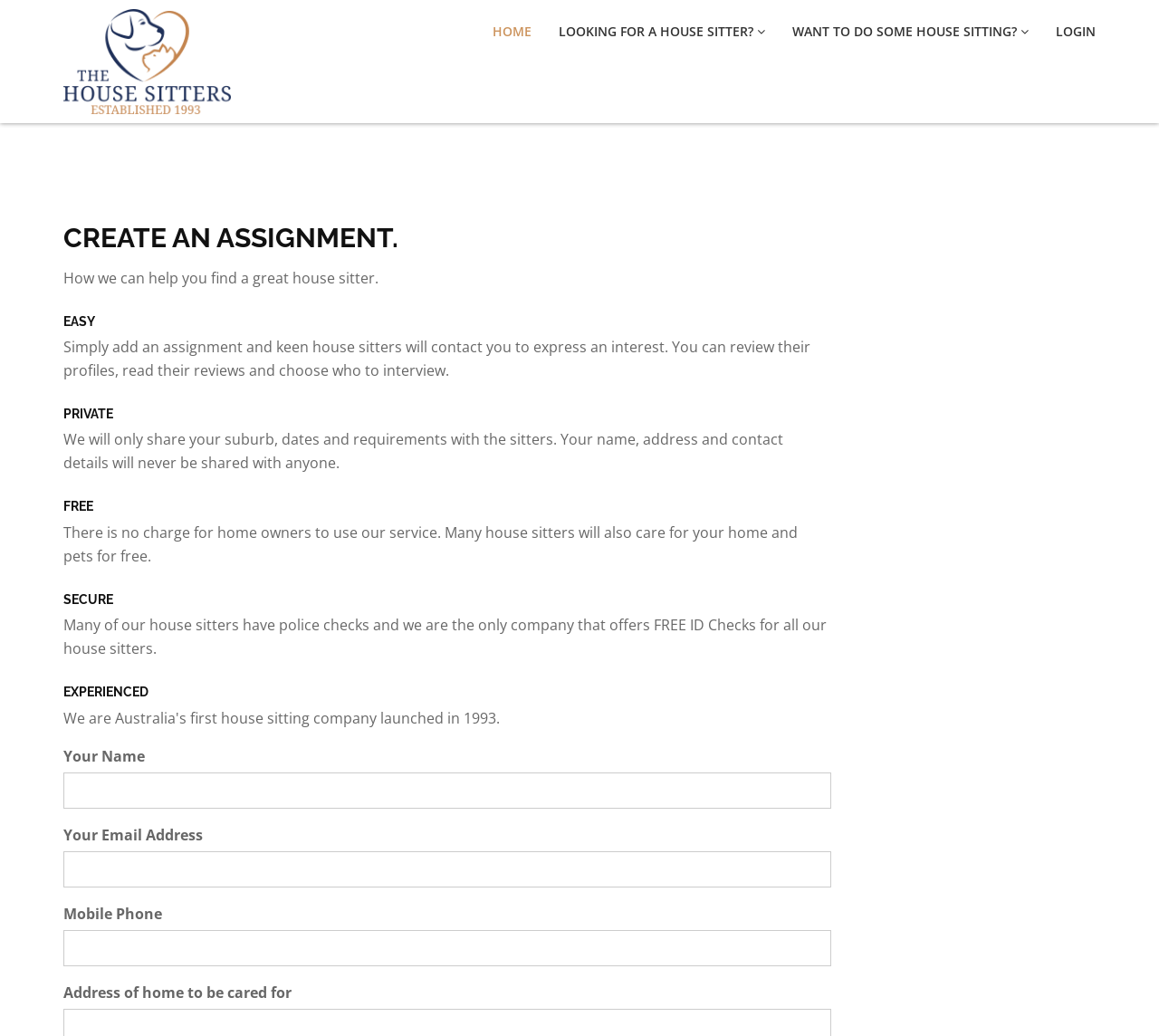Identify the bounding box coordinates of the clickable region to carry out the given instruction: "Click on the 'LOOKING FOR A HOUSE SITTER?' button".

[0.482, 0.0, 0.66, 0.061]